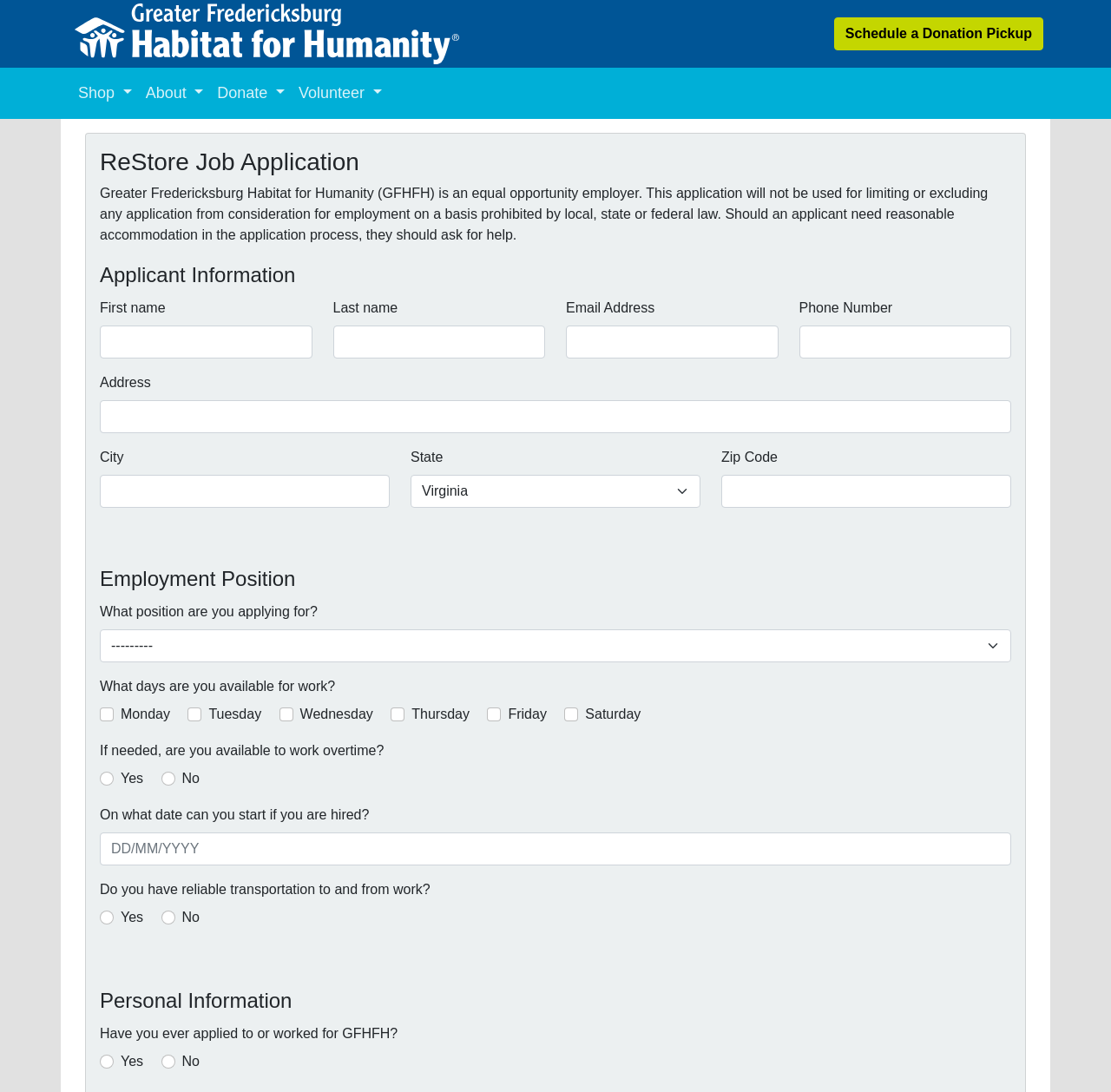Please identify the bounding box coordinates of the clickable area that will fulfill the following instruction: "Click the link to schedule a donation pickup". The coordinates should be in the format of four float numbers between 0 and 1, i.e., [left, top, right, bottom].

[0.751, 0.016, 0.939, 0.046]